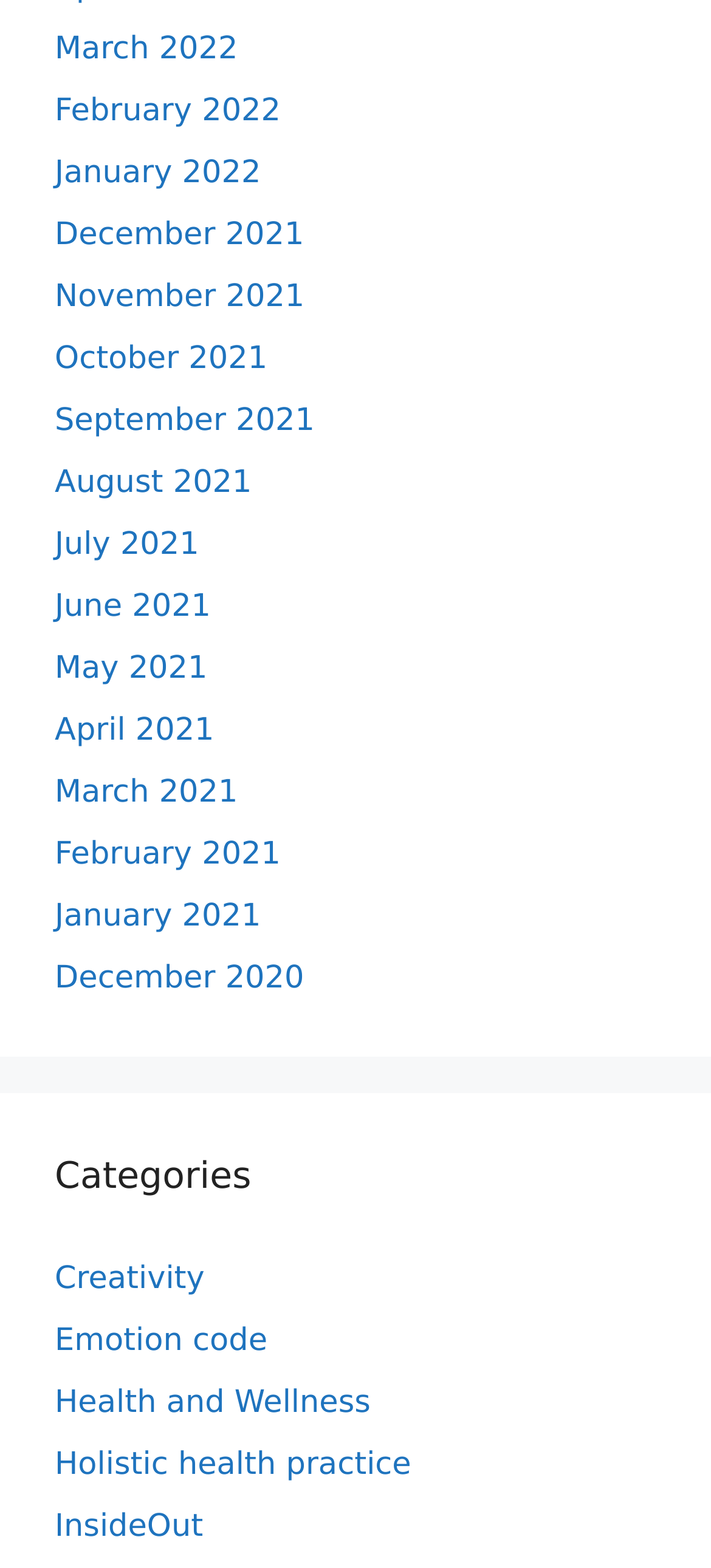Determine the bounding box coordinates of the region I should click to achieve the following instruction: "View March 2022". Ensure the bounding box coordinates are four float numbers between 0 and 1, i.e., [left, top, right, bottom].

[0.077, 0.019, 0.335, 0.042]